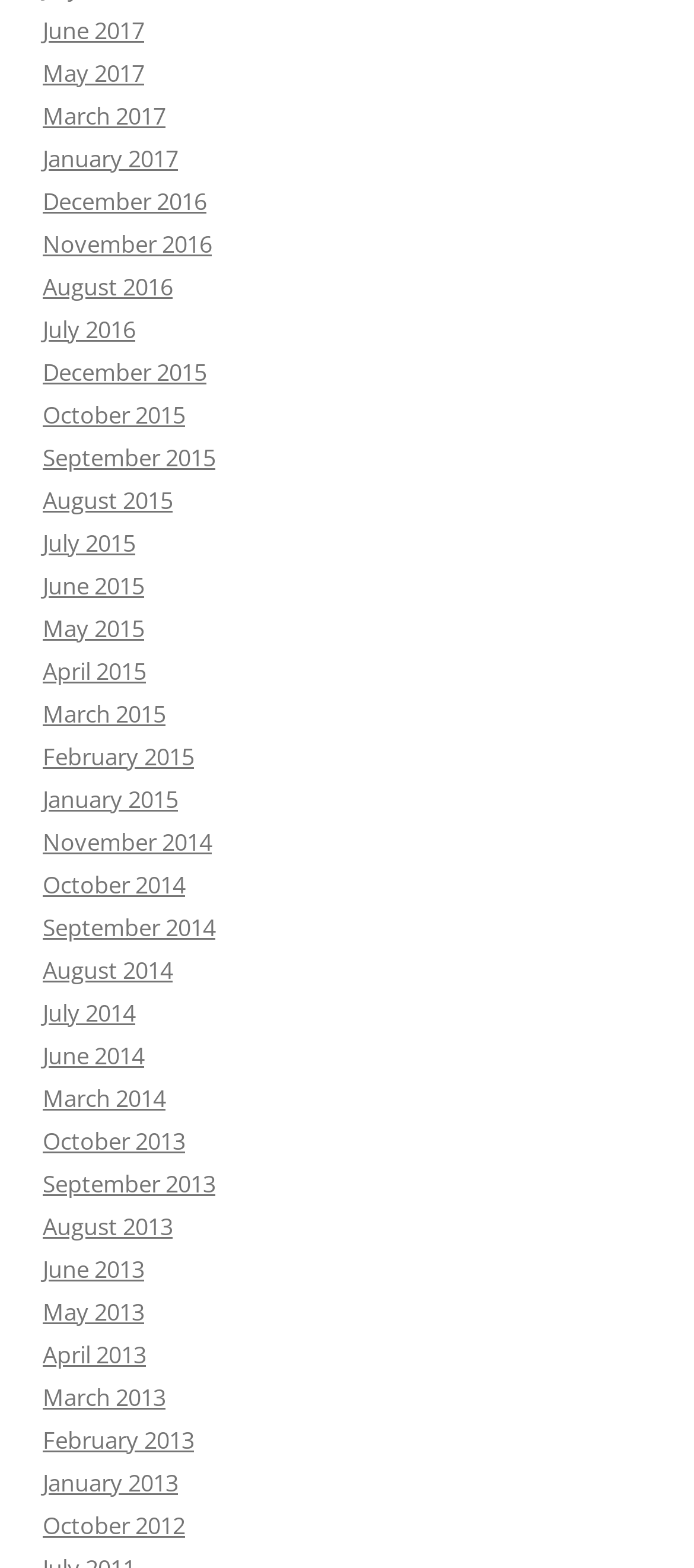Please identify the bounding box coordinates of the element's region that I should click in order to complete the following instruction: "view October 2014". The bounding box coordinates consist of four float numbers between 0 and 1, i.e., [left, top, right, bottom].

[0.062, 0.554, 0.267, 0.574]